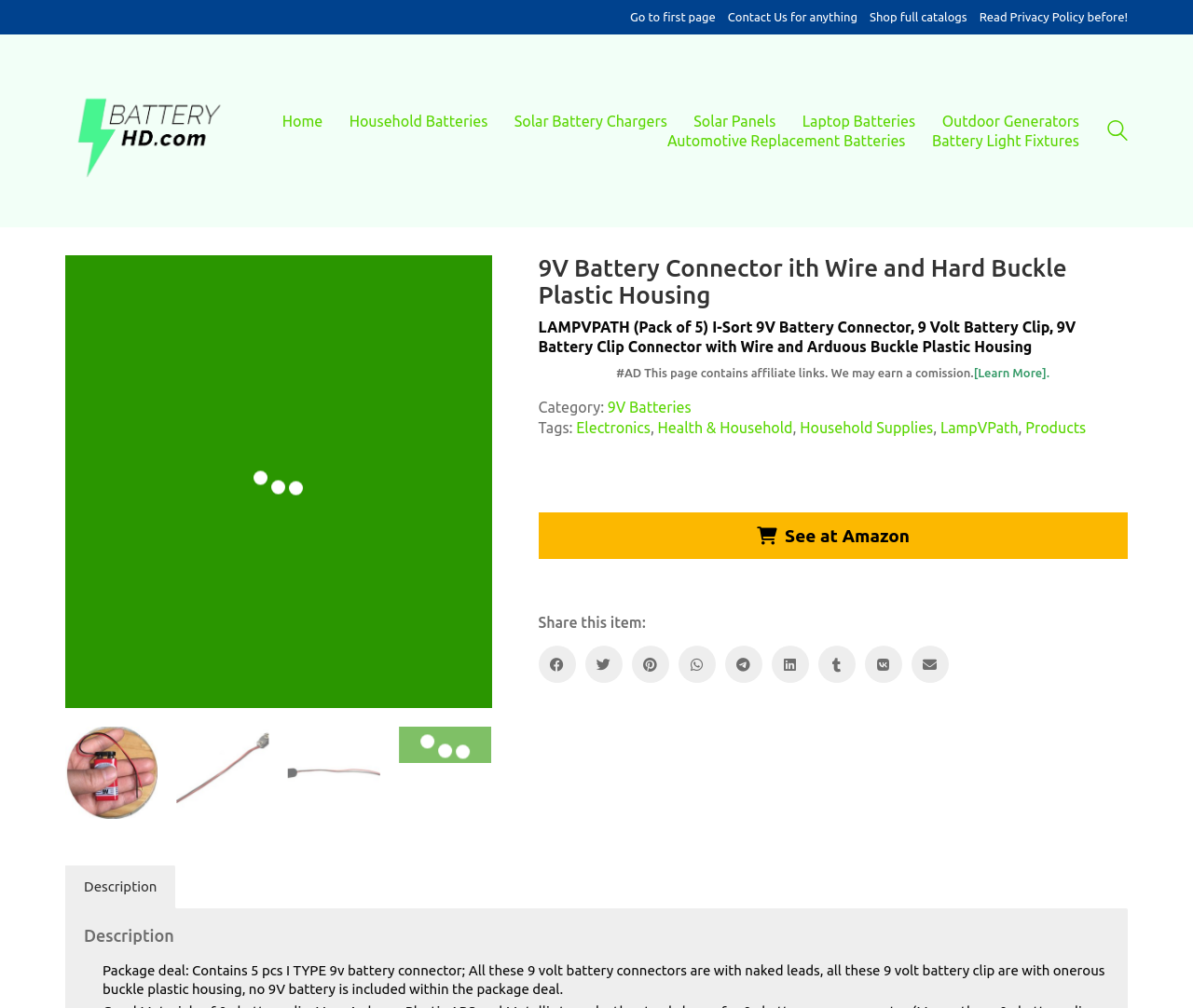How many social media platforms are available for sharing?
Respond to the question with a well-detailed and thorough answer.

I found the number of social media platforms available for sharing by counting the links under the 'Share this item:' heading, which includes Facebook, Twitter, Pinterest, WhatsApp, Telegram, LinkedIn, Tumblr, VKontakte, and Email.